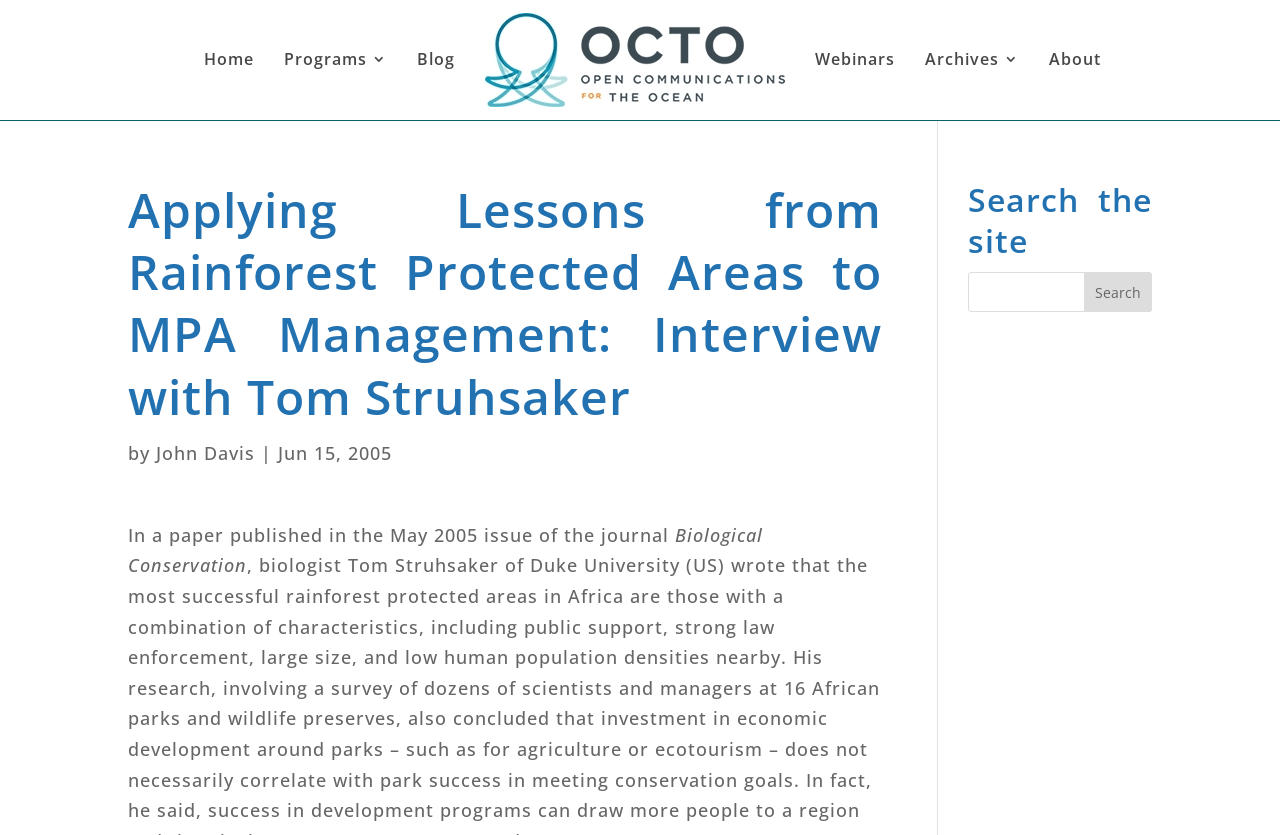Locate the bounding box coordinates of the region to be clicked to comply with the following instruction: "read interview with Tom Struhsaker". The coordinates must be four float numbers between 0 and 1, in the form [left, top, right, bottom].

[0.1, 0.214, 0.689, 0.525]